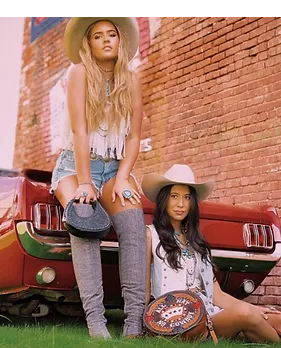Give a one-word or short phrase answer to the question: 
What is the material of the handbags?

Premium leather